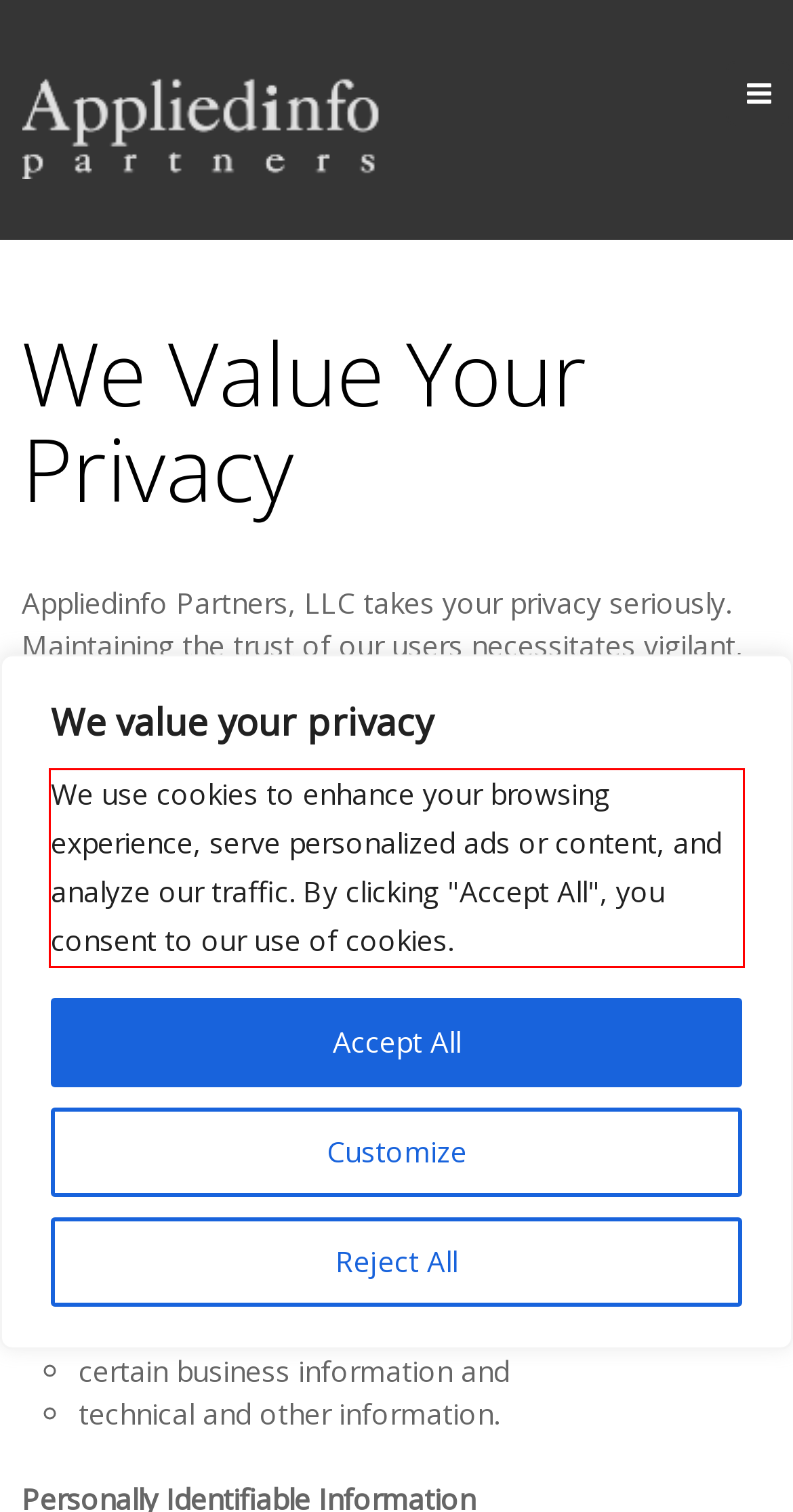Review the webpage screenshot provided, and perform OCR to extract the text from the red bounding box.

We use cookies to enhance your browsing experience, serve personalized ads or content, and analyze our traffic. By clicking "Accept All", you consent to our use of cookies.